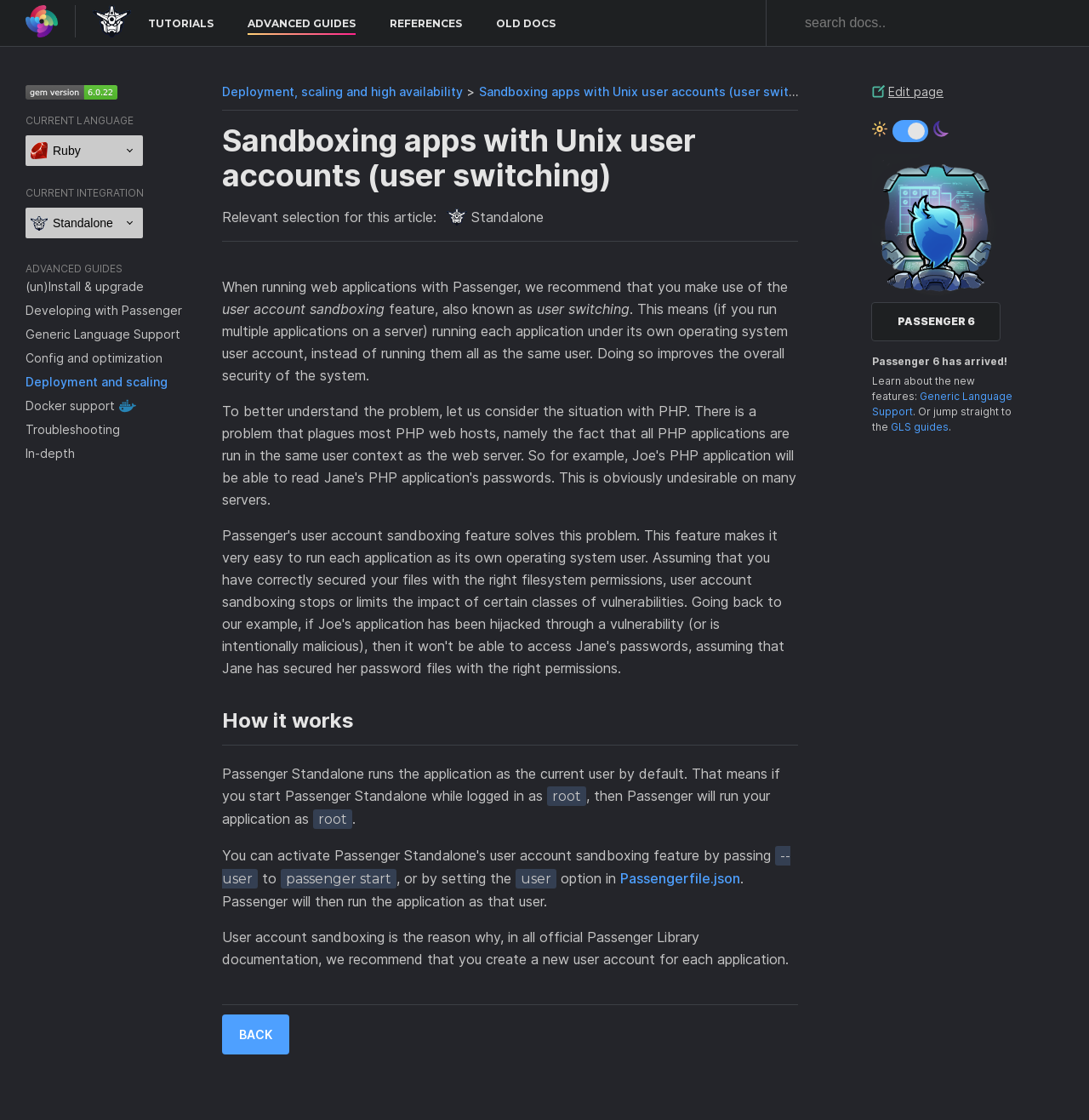Provide the bounding box for the UI element matching this description: "Advanced Guides".

[0.227, 0.015, 0.327, 0.031]